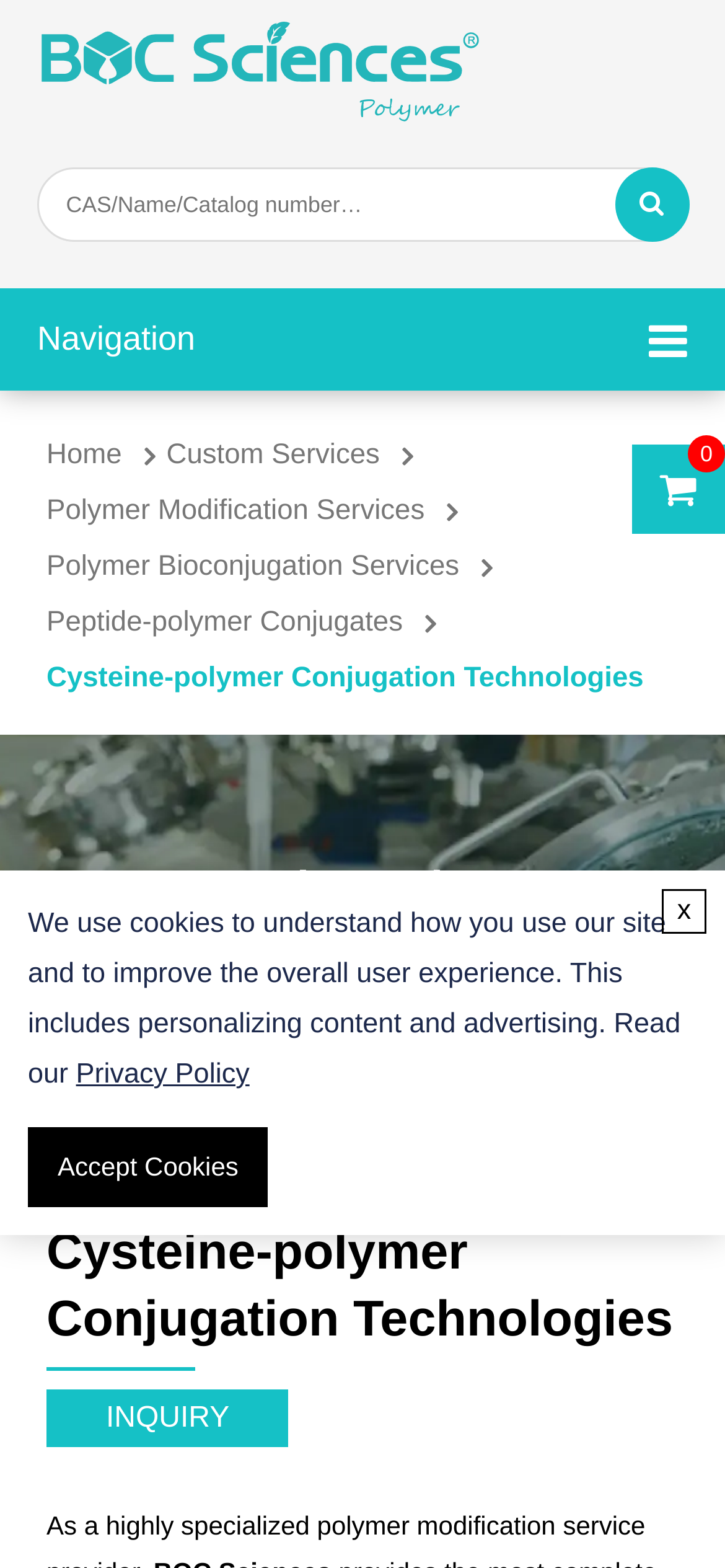Please determine the bounding box coordinates of the section I need to click to accomplish this instruction: "View polymer bioconjugation services".

[0.064, 0.351, 0.633, 0.371]